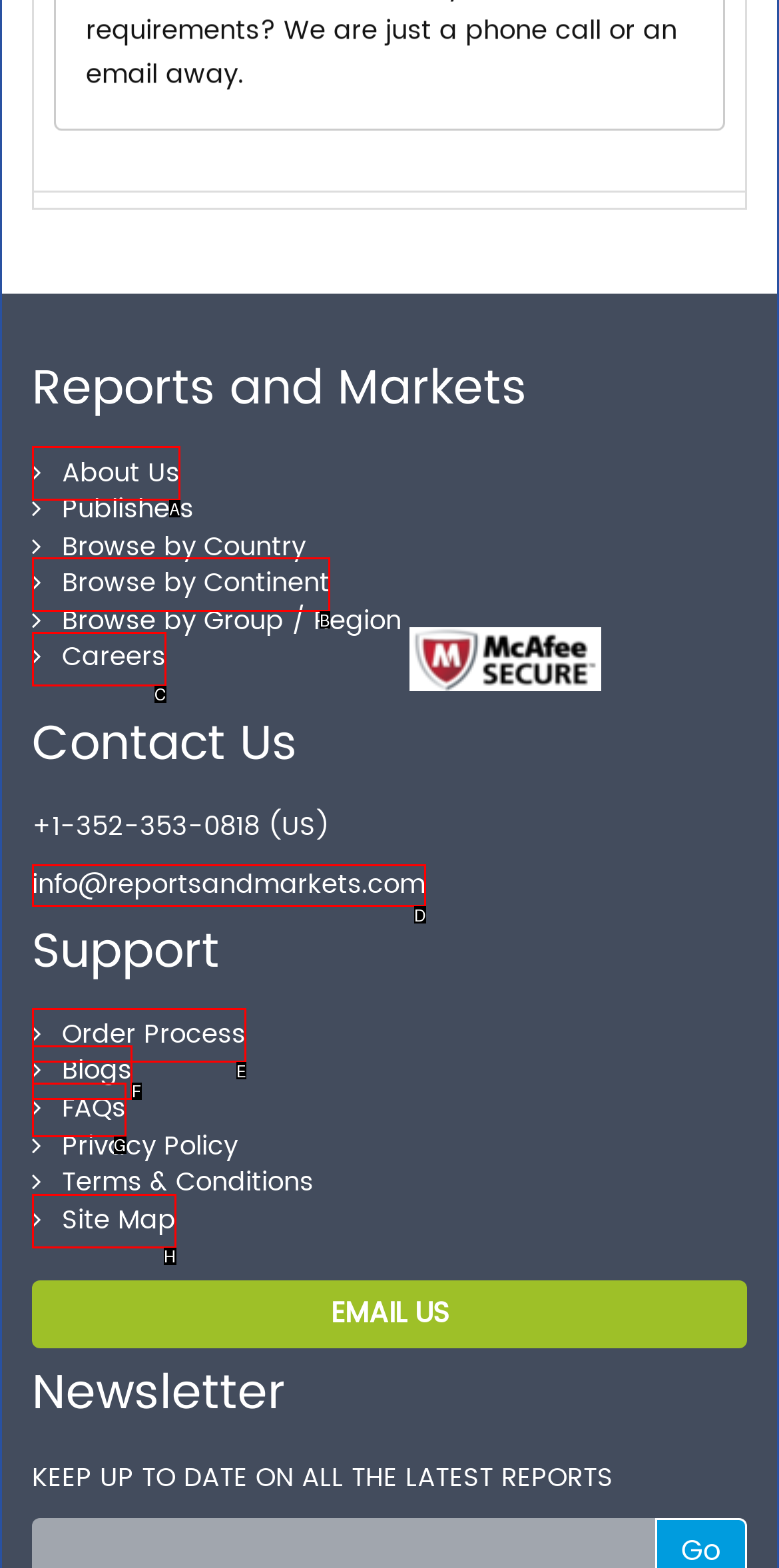Identify the letter of the UI element that fits the description: Browse by Continent
Respond with the letter of the option directly.

B